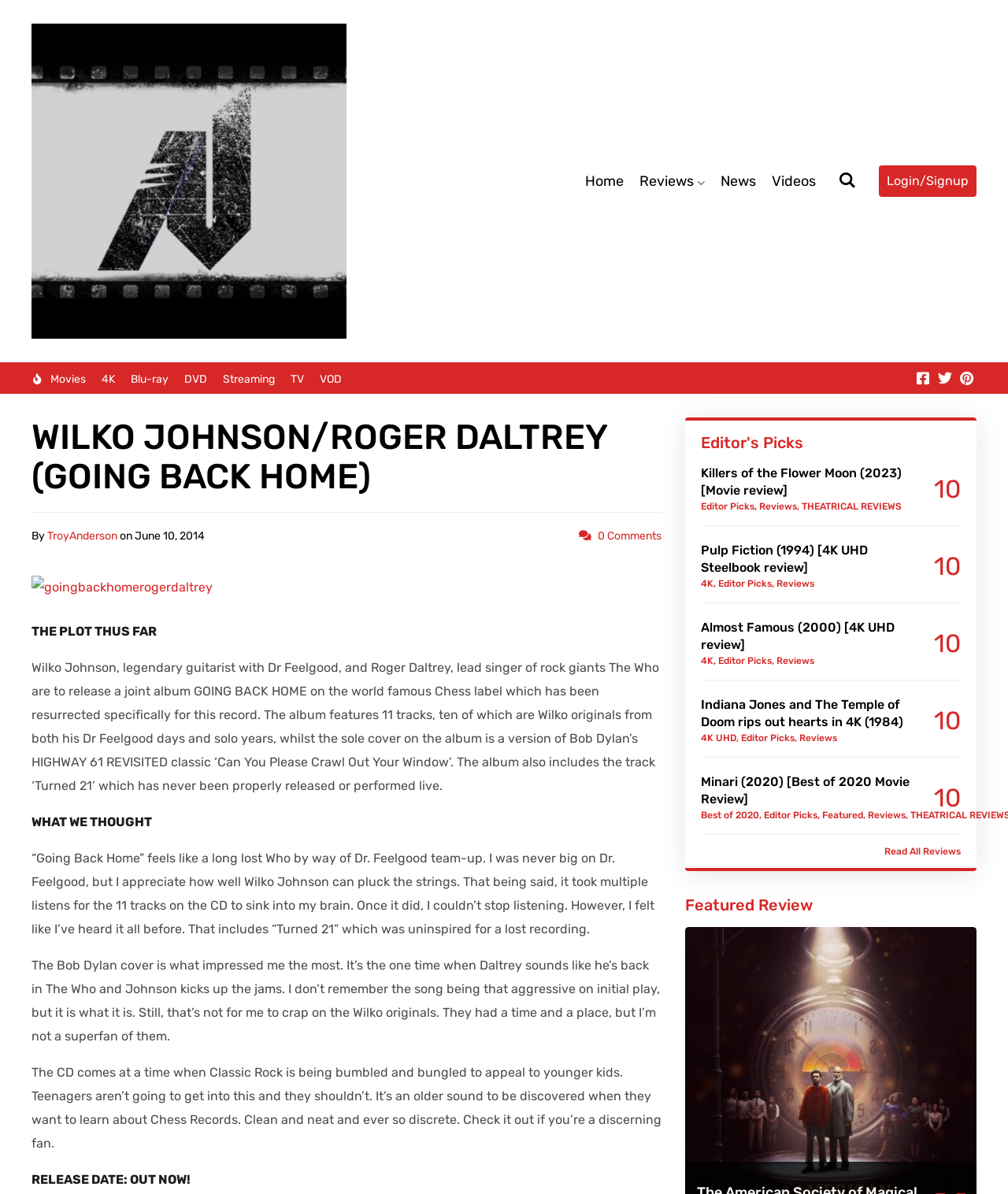Please determine the bounding box coordinates of the element's region to click for the following instruction: "Read all reviews".

[0.877, 0.708, 0.953, 0.718]